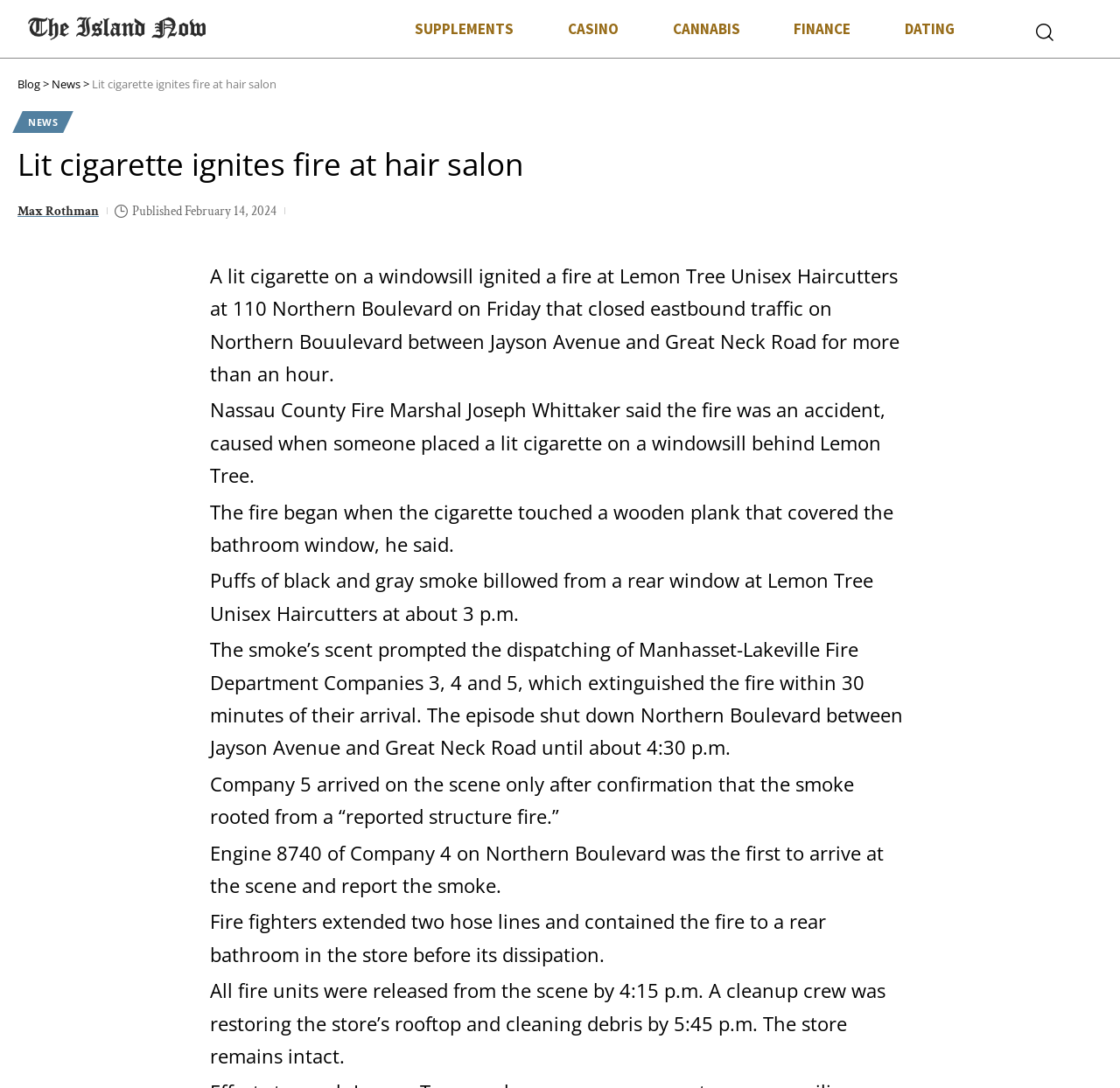What was the impact on traffic due to the fire?
Provide a short answer using one word or a brief phrase based on the image.

Eastbound traffic closed